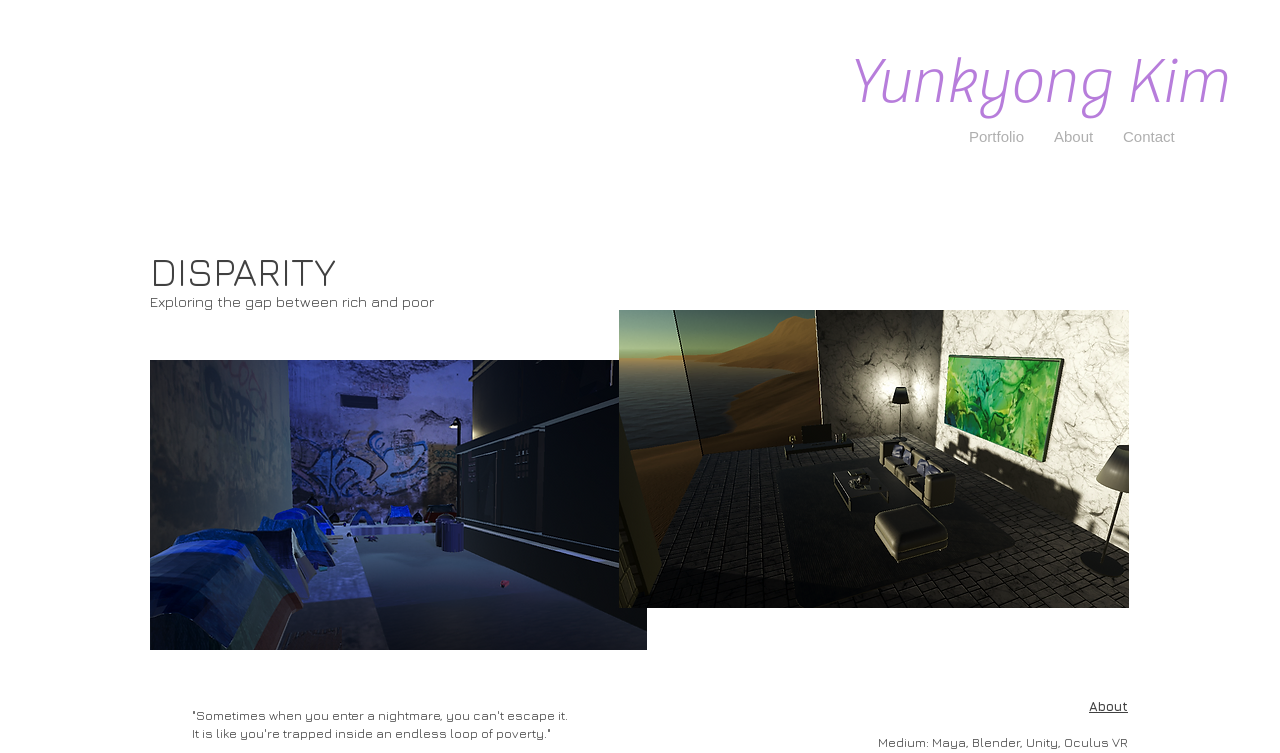Provide an in-depth caption for the contents of the webpage.

The webpage is about Esther, a new media artist, showcasing her portfolio. At the top, there is a heading "Yunkyong Kim" with a link to the same name, positioned almost at the center of the top section. Below this, there is a navigation menu labeled "Site" with three links: "Portfolio", "About", and "Contact", aligned horizontally and centered.

Further down, there are two headings: "DISPARITY" and "Exploring the gap between rich and poor", positioned side by side near the top-left corner. Below these headings, there are two images, "Disparity scene 3.png" and "Disparity scene 4.png", placed vertically, with the first image on the left and the second on the right.

At the bottom of the page, there are four blocks of text. On the left, there is a quote: "Sometimes when you enter a nightmare, you can't escape it. It is like you're trapped inside an endless loop of poverty." Above this quote, there is a text "About" followed by a non-breaking space character. On the right, there is a text "Medium: Maya, Blender, Unity, Oculus VR" positioned near the bottom-right corner.